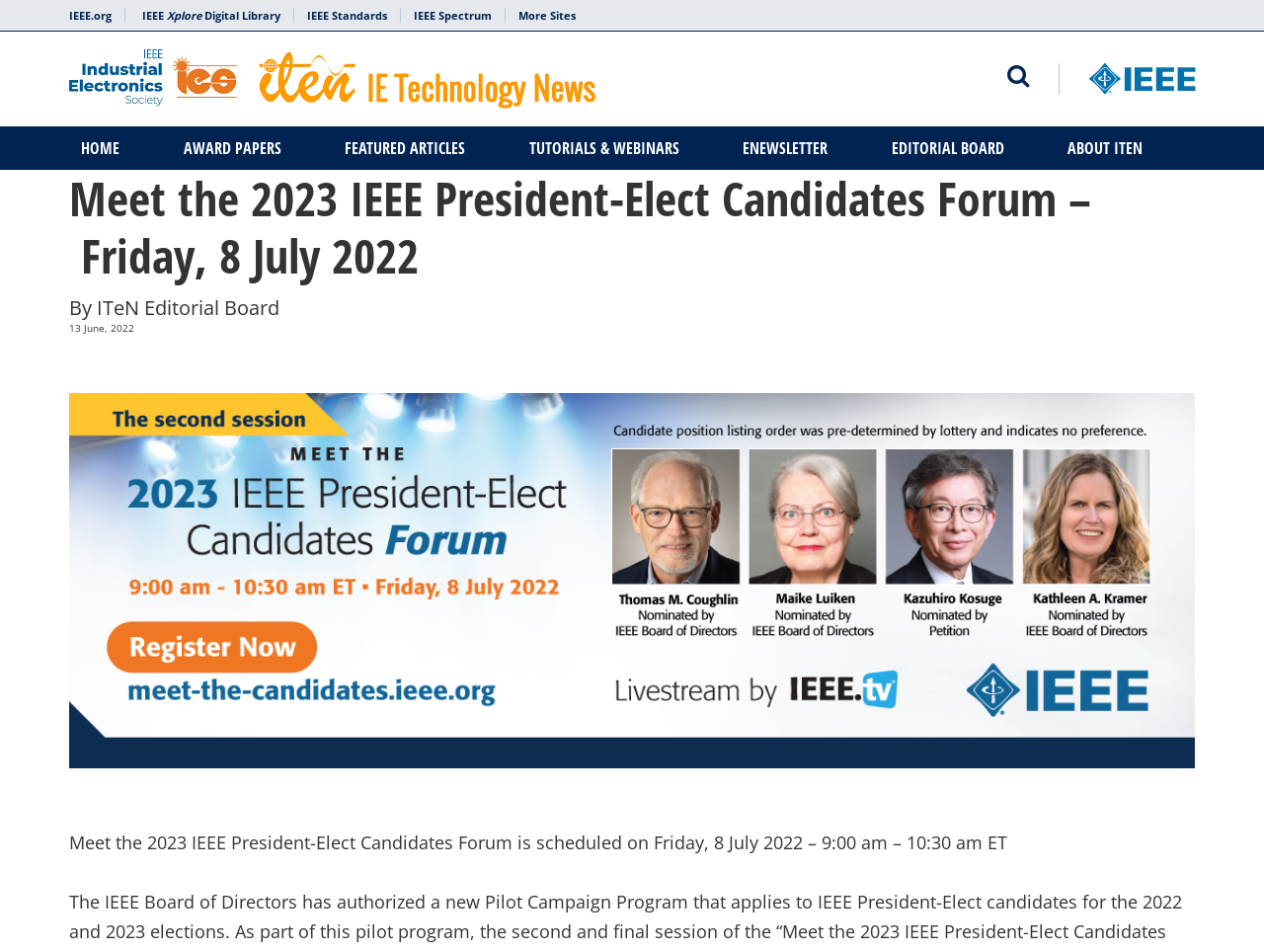Please identify the bounding box coordinates of the area I need to click to accomplish the following instruction: "Browse Tech".

None